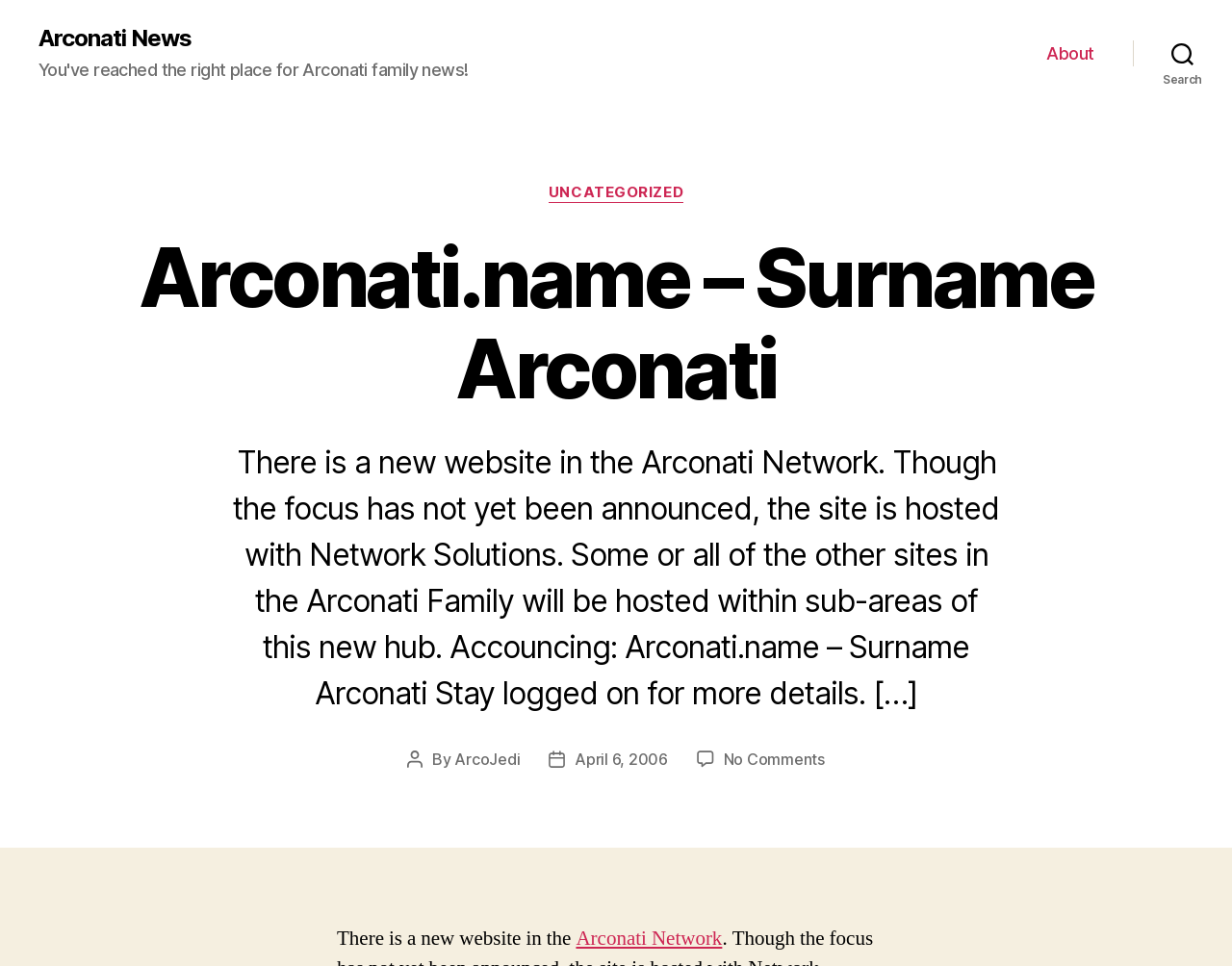Please find the bounding box coordinates of the element that you should click to achieve the following instruction: "search". The coordinates should be presented as four float numbers between 0 and 1: [left, top, right, bottom].

[0.92, 0.033, 1.0, 0.077]